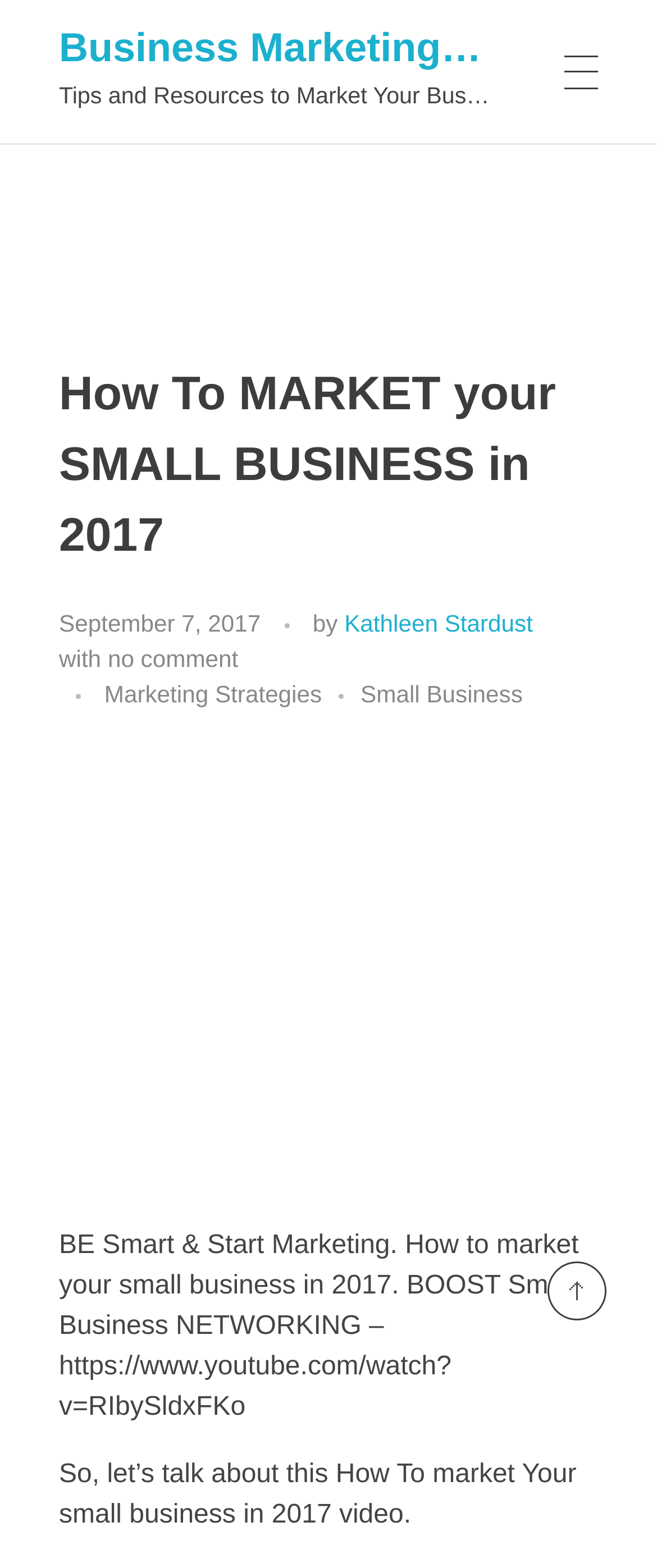Respond to the following question using a concise word or phrase: 
What is the topic of the blog post?

Marketing Strategies